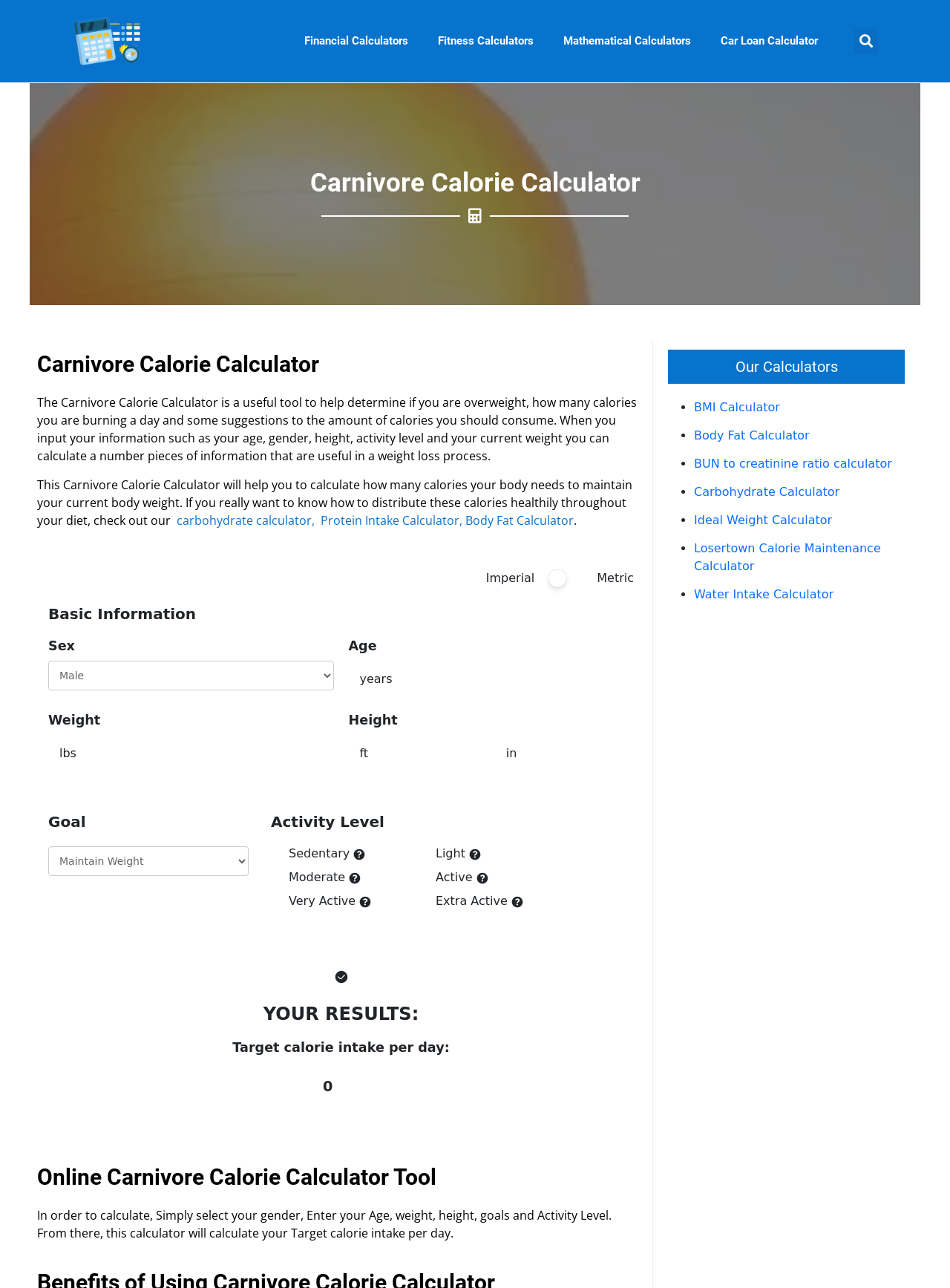Examine the image and give a thorough answer to the following question:
What is the result of the calculator?

The result of the calculator is the target calorie intake per day, which is displayed in the 'YOUR RESULTS' section. This result is calculated based on the input information such as age, gender, weight, height, goals, and activity level.